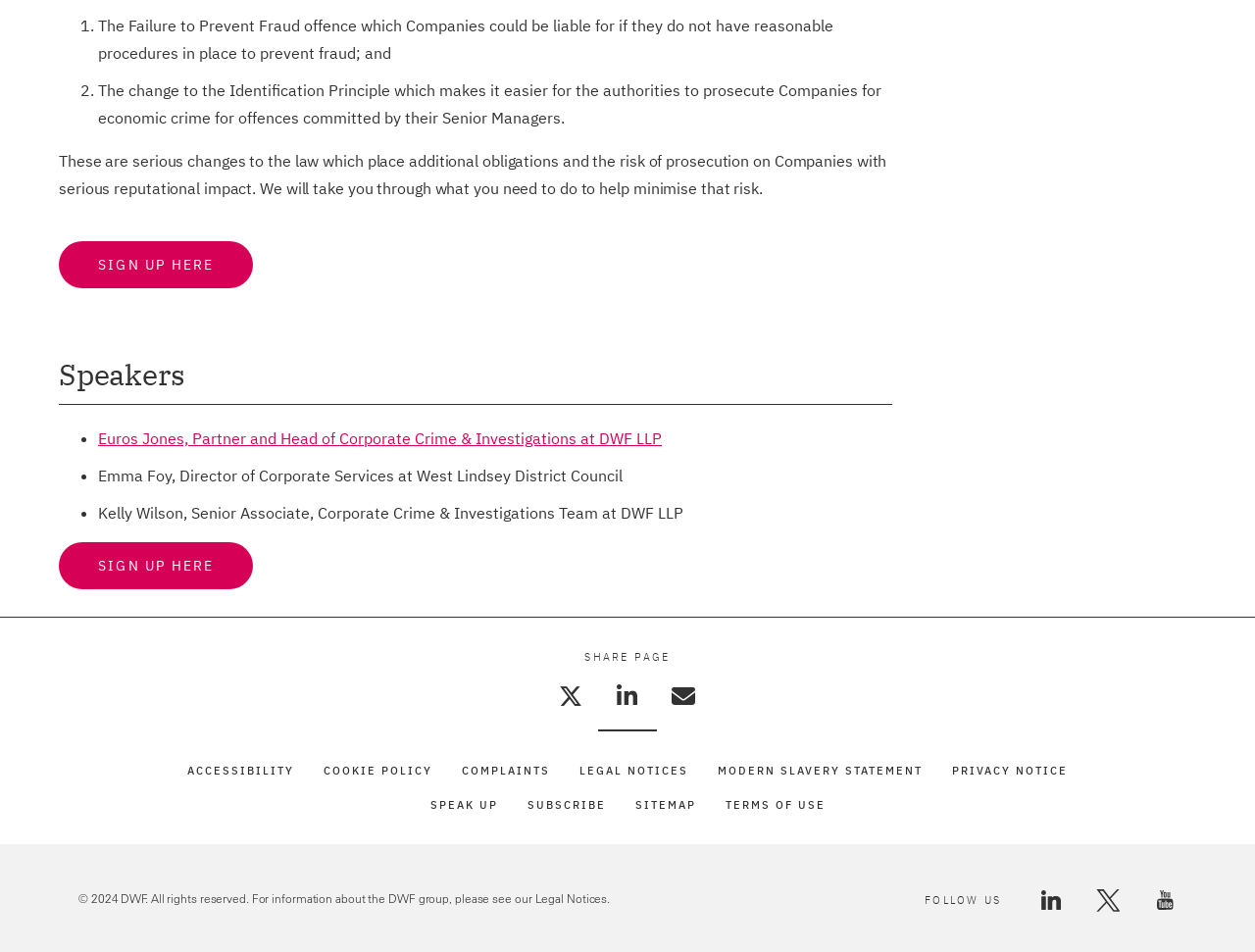Determine the bounding box coordinates of the region I should click to achieve the following instruction: "Like this post". Ensure the bounding box coordinates are four float numbers between 0 and 1, i.e., [left, top, right, bottom].

None